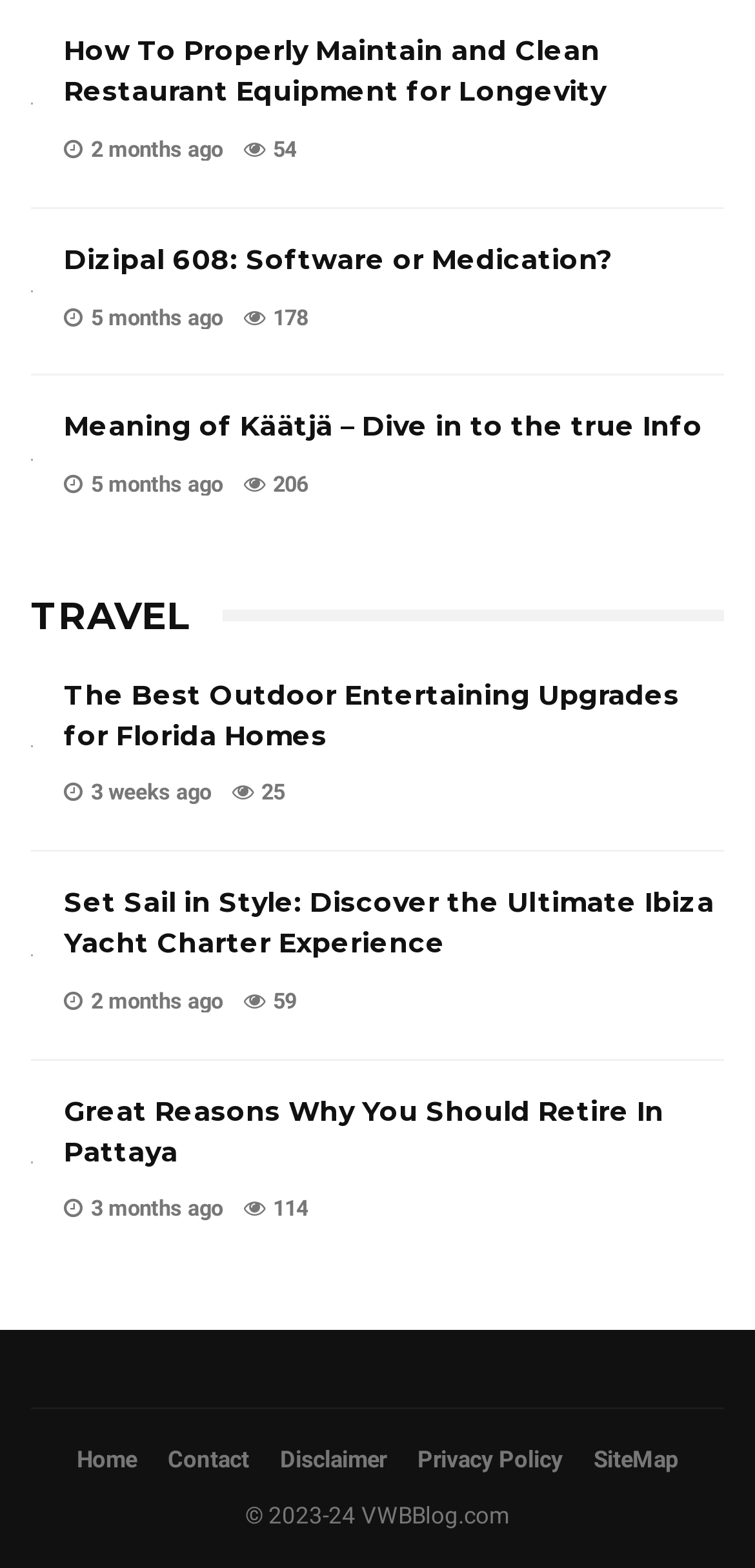Please reply with a single word or brief phrase to the question: 
How many articles are on this webpage?

6